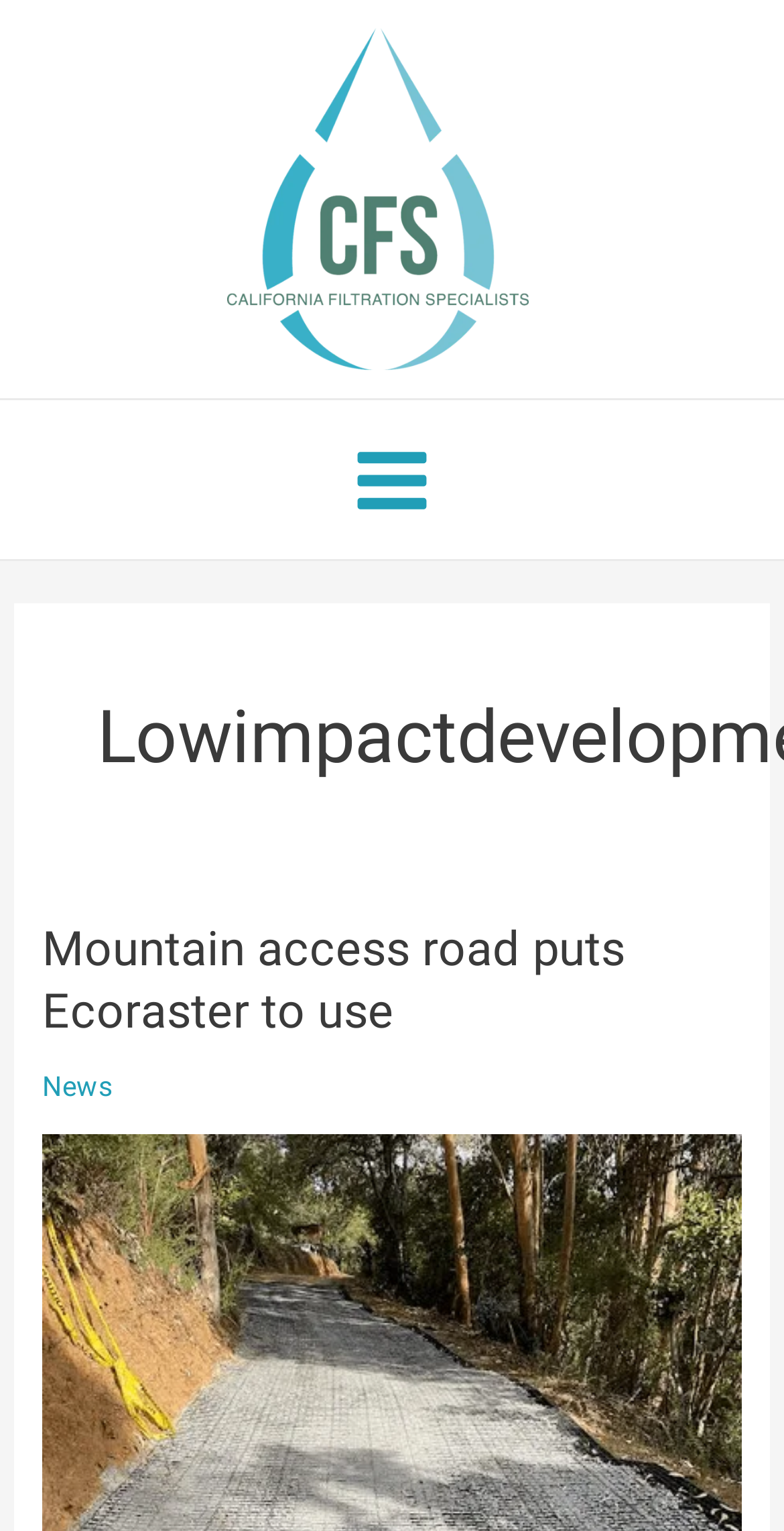What is the category of the latest article?
Give a one-word or short phrase answer based on the image.

News